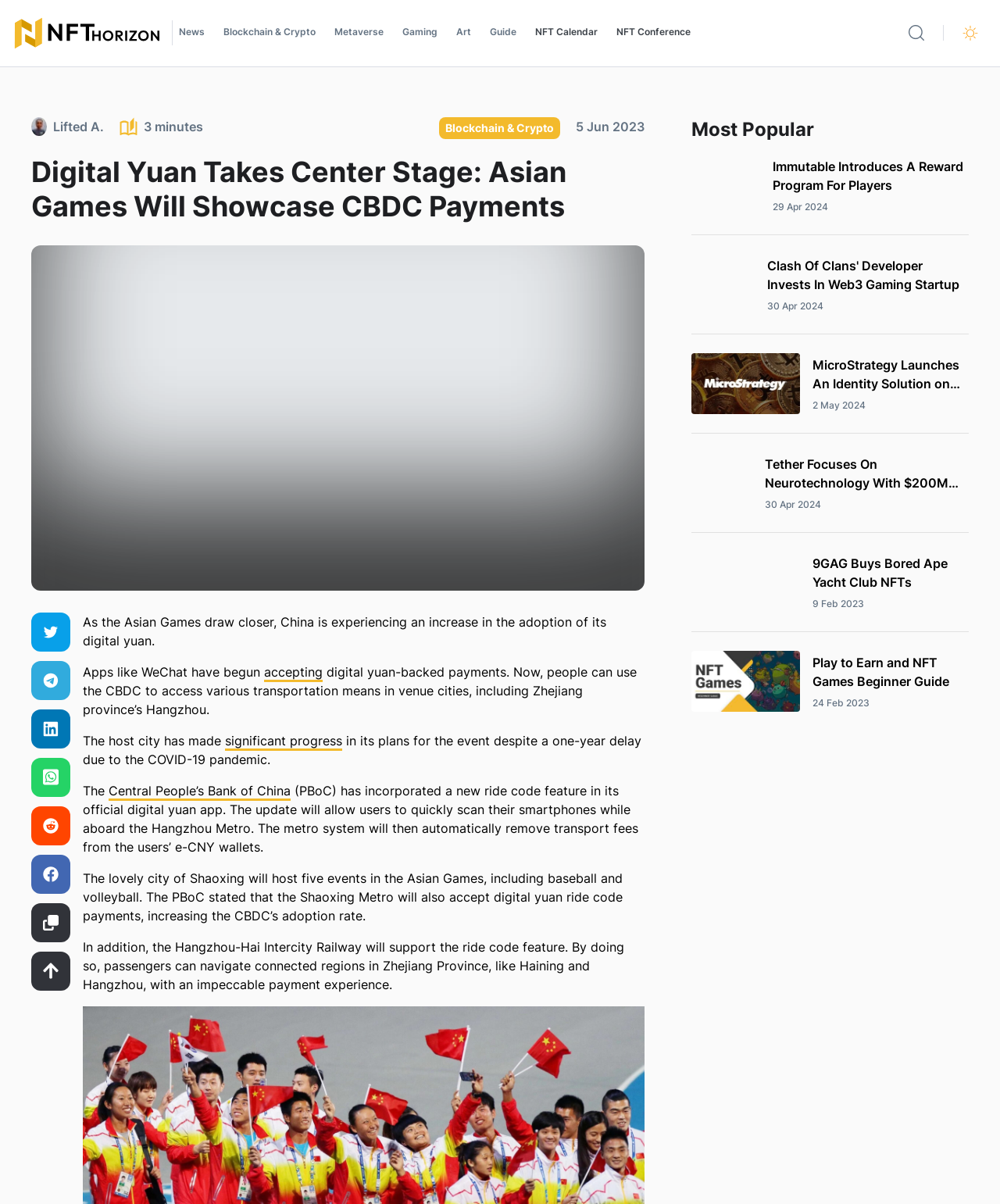Please locate the bounding box coordinates of the element's region that needs to be clicked to follow the instruction: "Read more about Digital Yuan Takes Center Stage". The bounding box coordinates should be provided as four float numbers between 0 and 1, i.e., [left, top, right, bottom].

[0.031, 0.128, 0.645, 0.186]